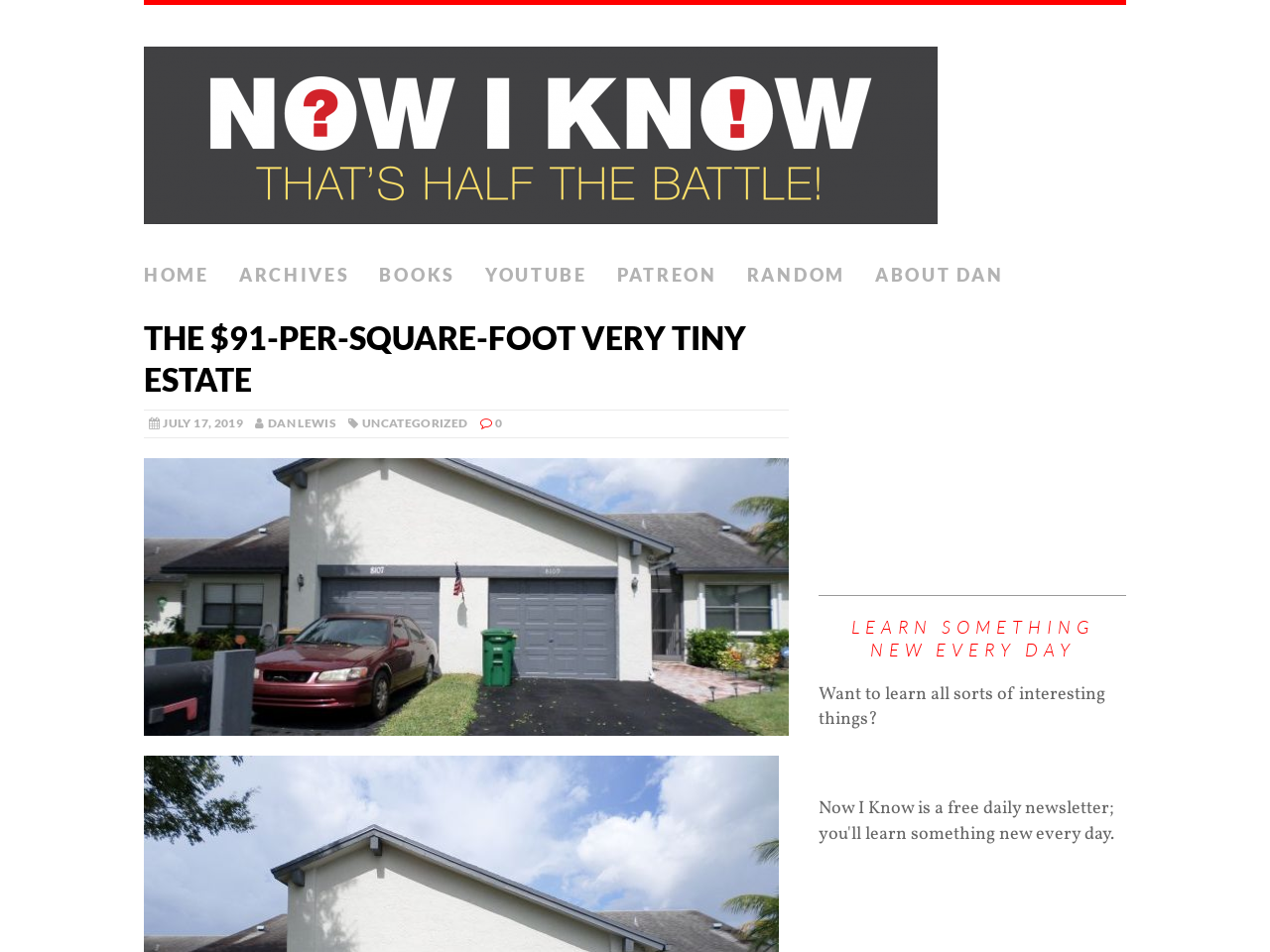What is the author of the article?
Answer the question with a single word or phrase by looking at the picture.

DAN LEWIS